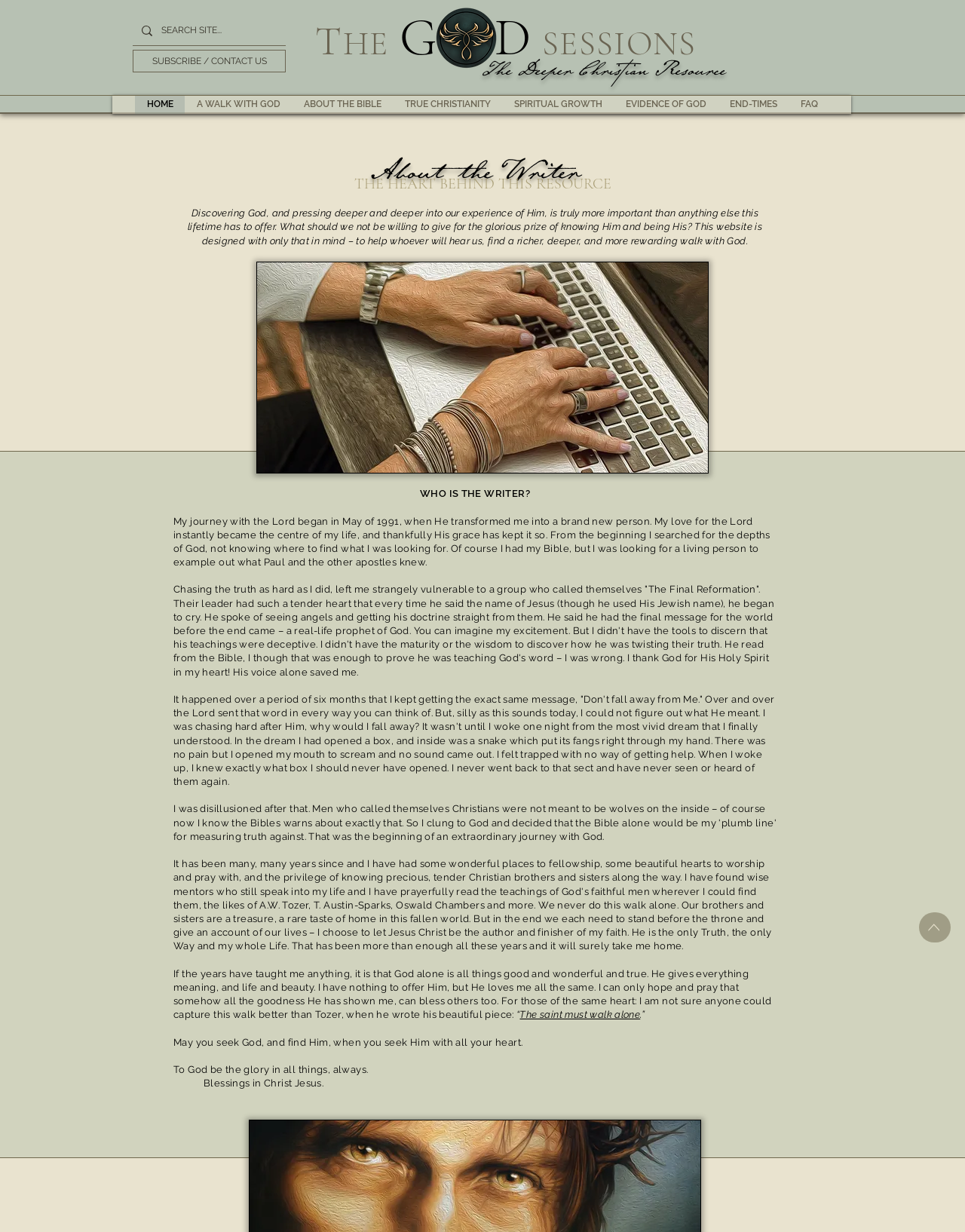Please locate the bounding box coordinates of the region I need to click to follow this instruction: "Read about the writer".

[0.297, 0.095, 0.688, 0.157]